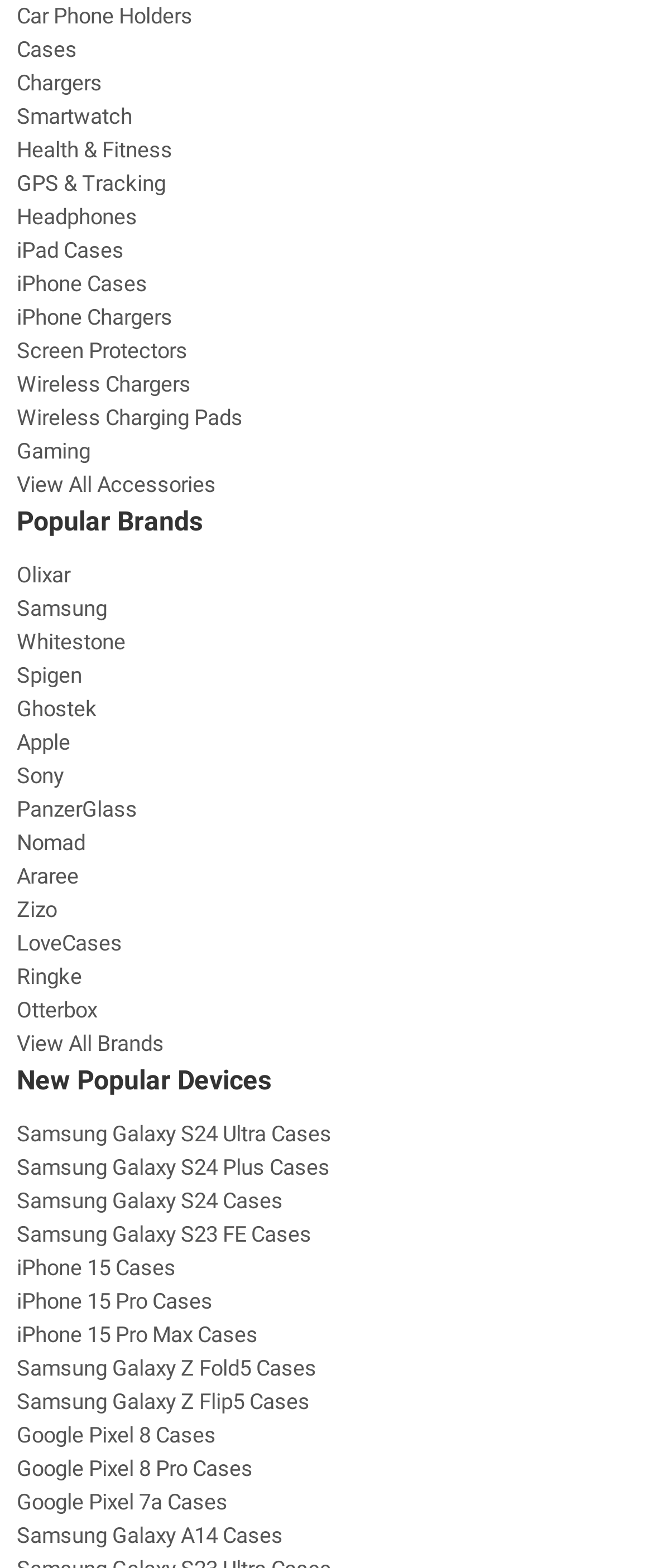Provide the bounding box for the UI element matching this description: "Wireless Chargers".

[0.026, 0.236, 0.292, 0.252]